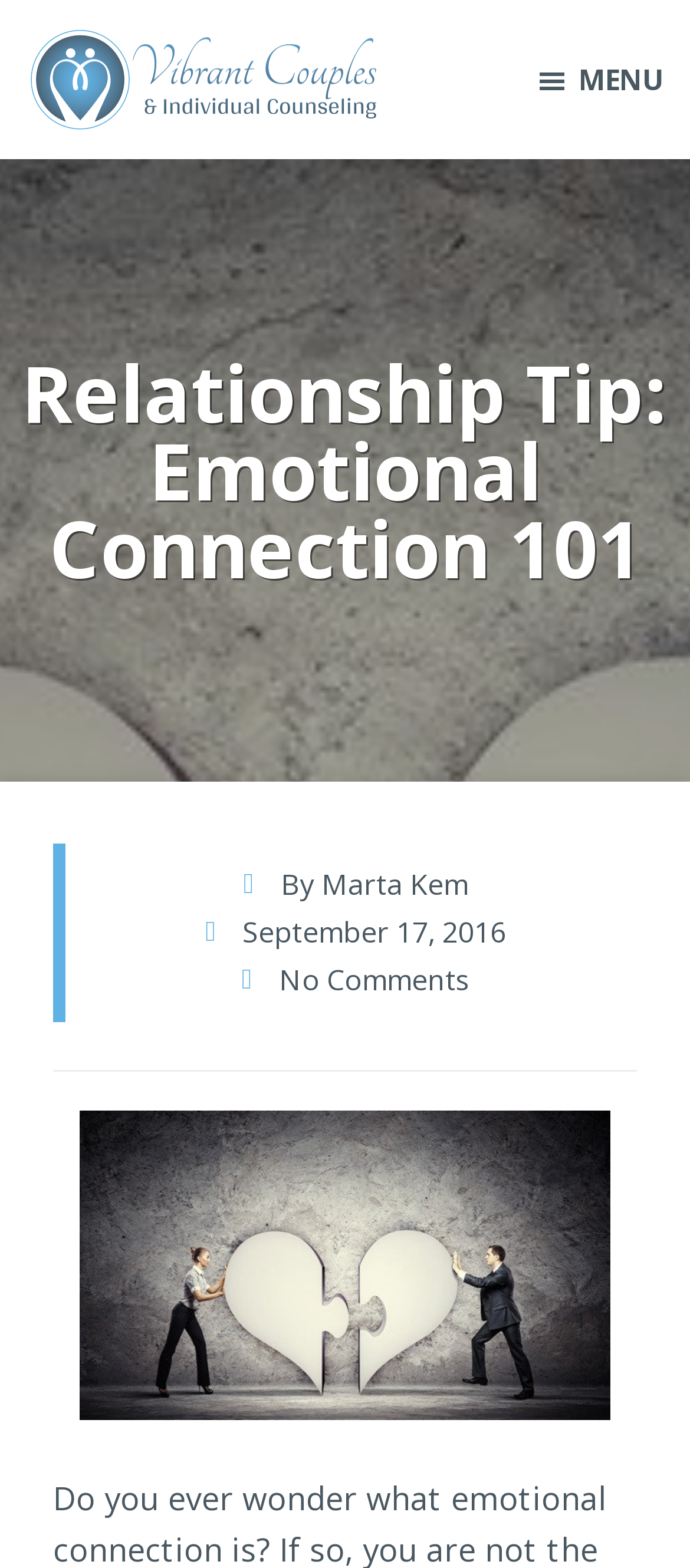What is the name of the current webpage?
Carefully analyze the image and provide a thorough answer to the question.

I found the name of the current webpage by looking at the heading element that says 'Relationship Tip: Emotional Connection 101'.